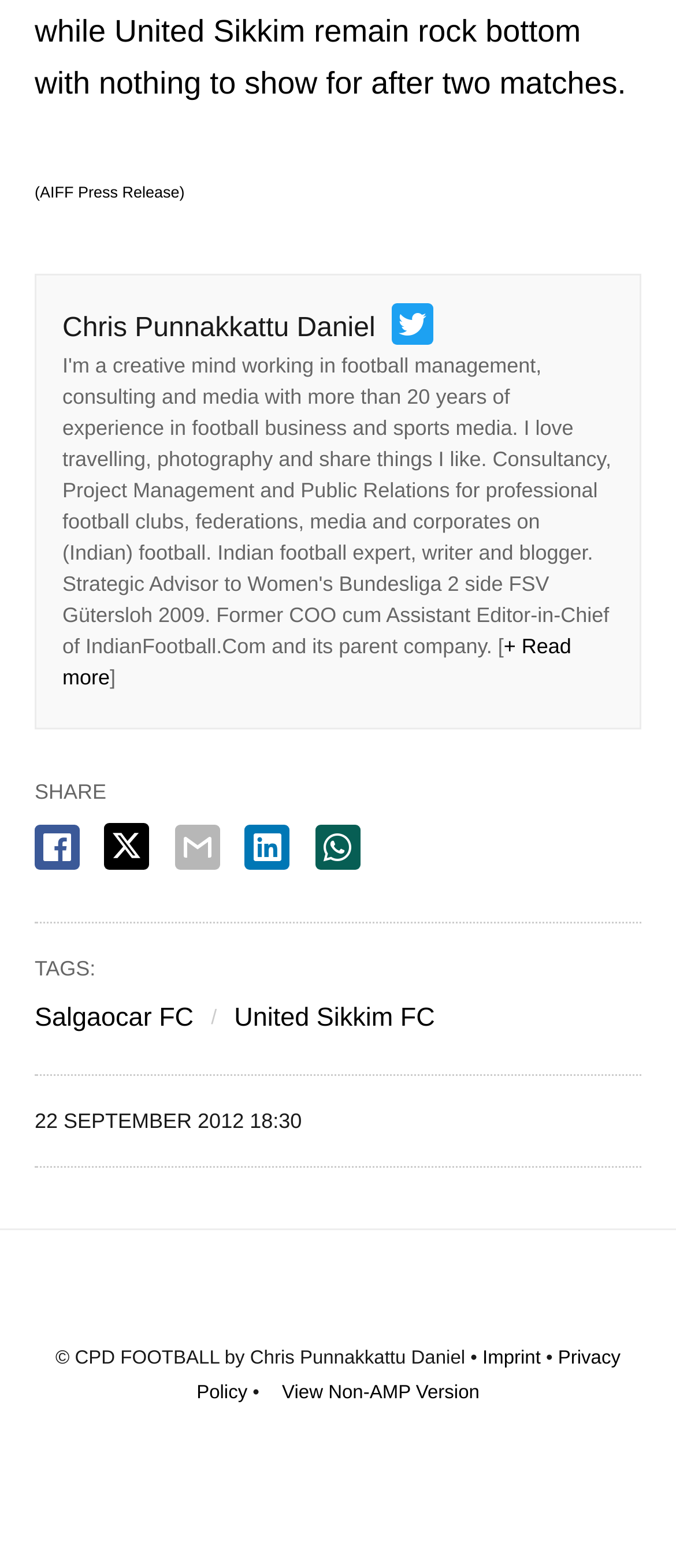Determine the bounding box coordinates of the region to click in order to accomplish the following instruction: "Share on facebook". Provide the coordinates as four float numbers between 0 and 1, specifically [left, top, right, bottom].

[0.051, 0.526, 0.118, 0.555]